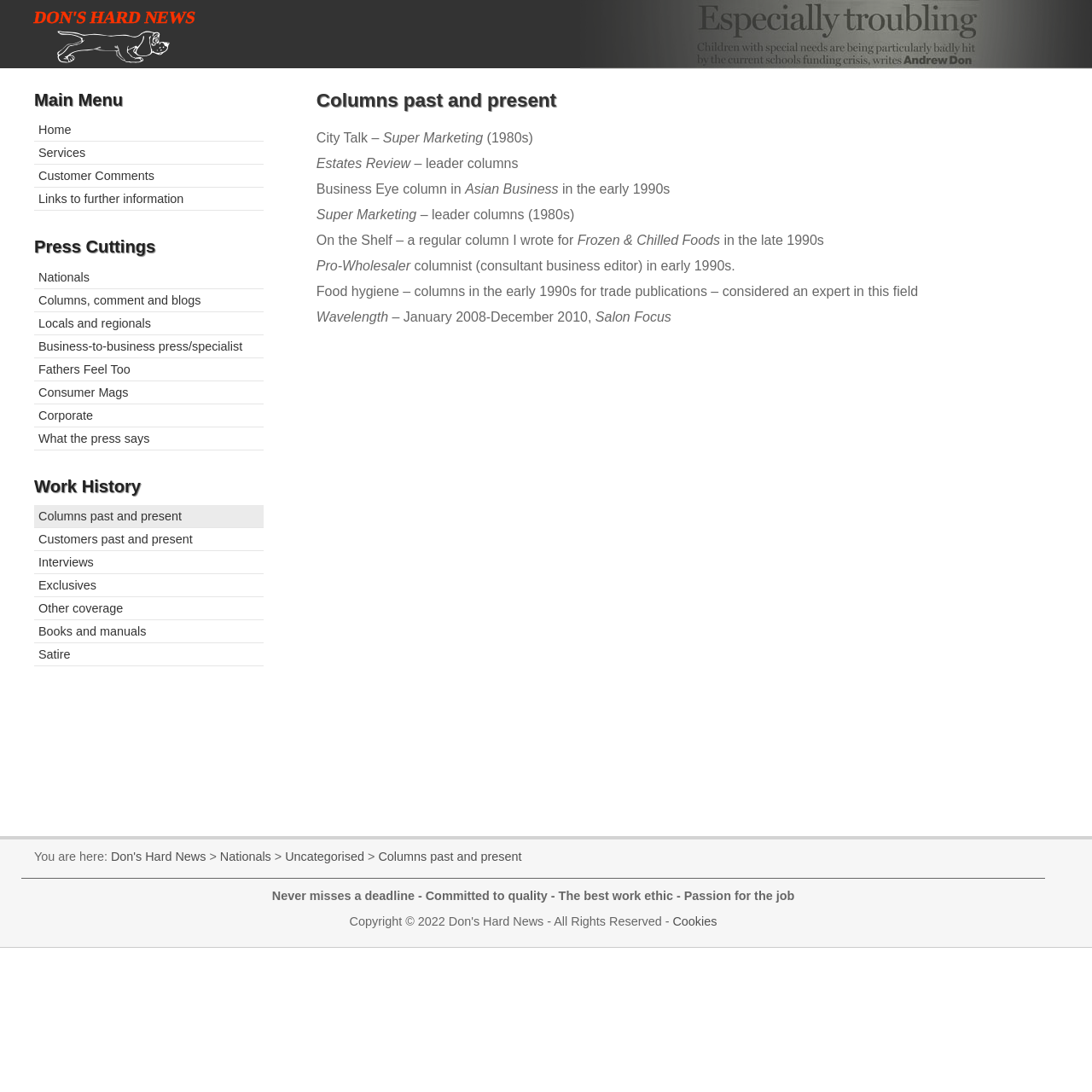What is the author's profession?
Using the image, give a concise answer in the form of a single word or short phrase.

Journalist